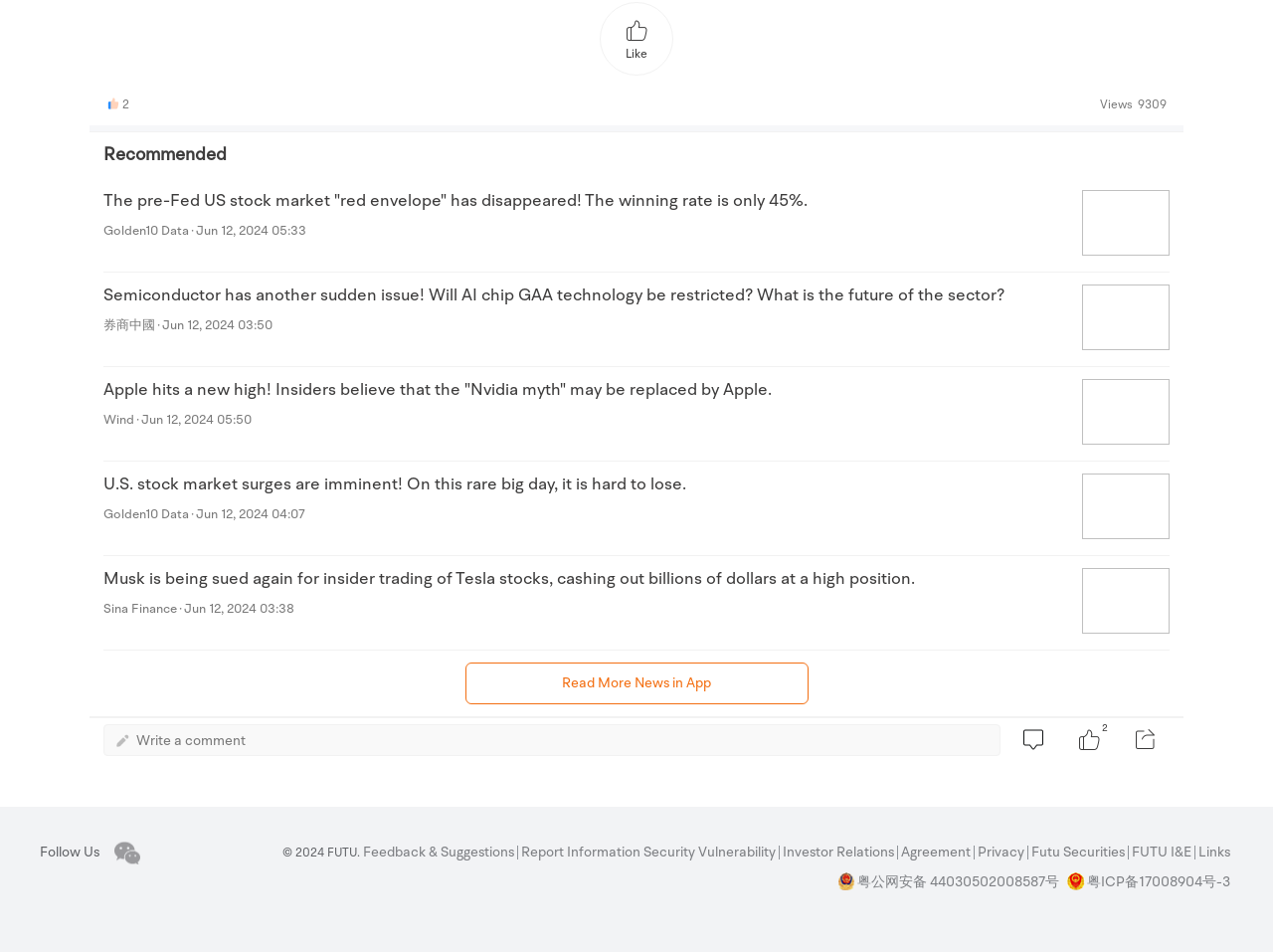What is the call to action at the bottom of the page?
Look at the image and construct a detailed response to the question.

The call to action at the bottom of the page can be found by looking at the StaticText element with the text 'Read More News in App' which is located near the bottom of the page.